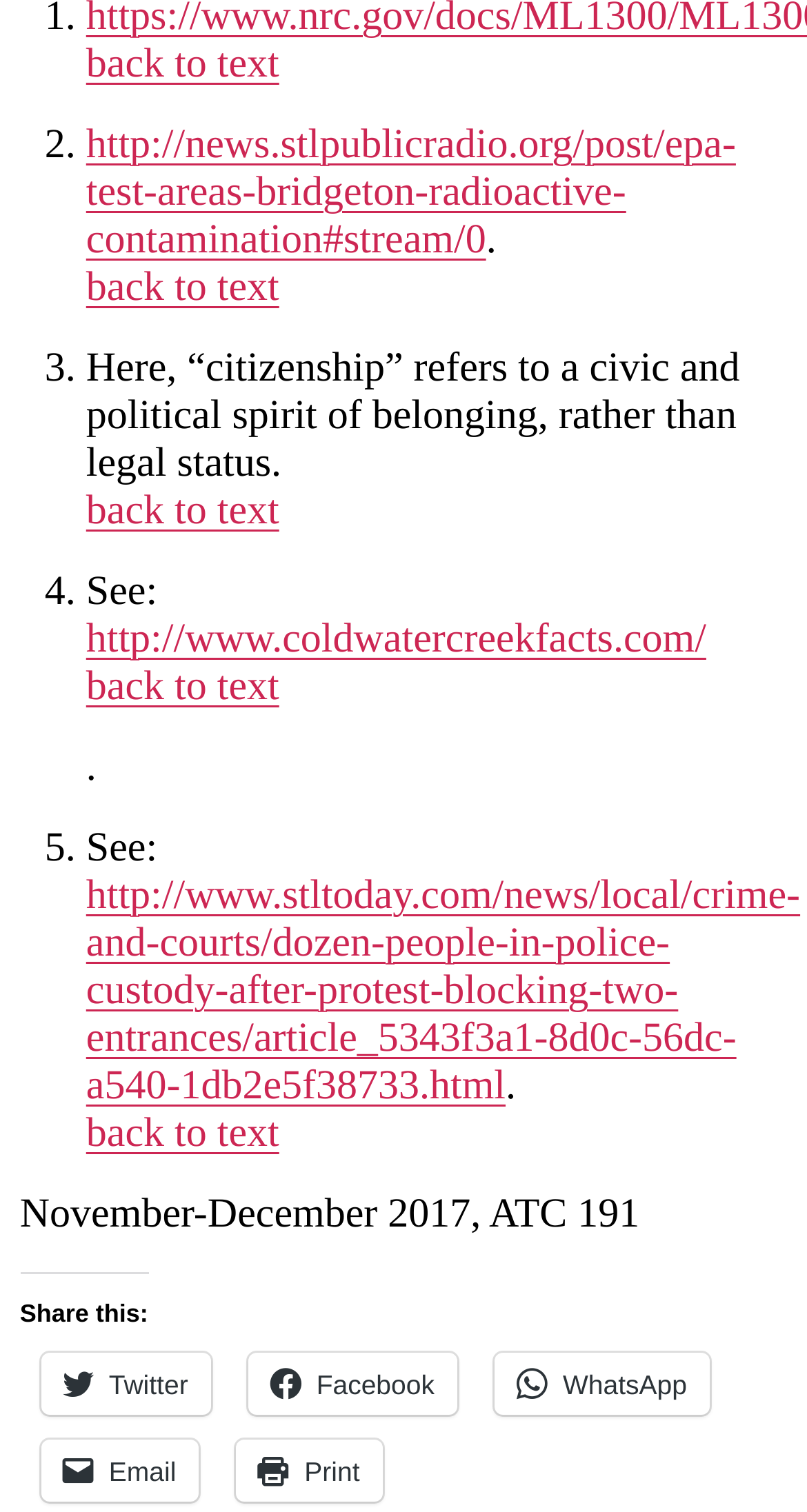Based on the visual content of the image, answer the question thoroughly: What is the topic of the article?

The topic of the article can be inferred from the link 'http://news.stlpublicradio.org/post/epa-test-areas-bridgeton-radioactive-contamination#stream/0' which suggests that the article is about radioactive contamination in Bridgeton.